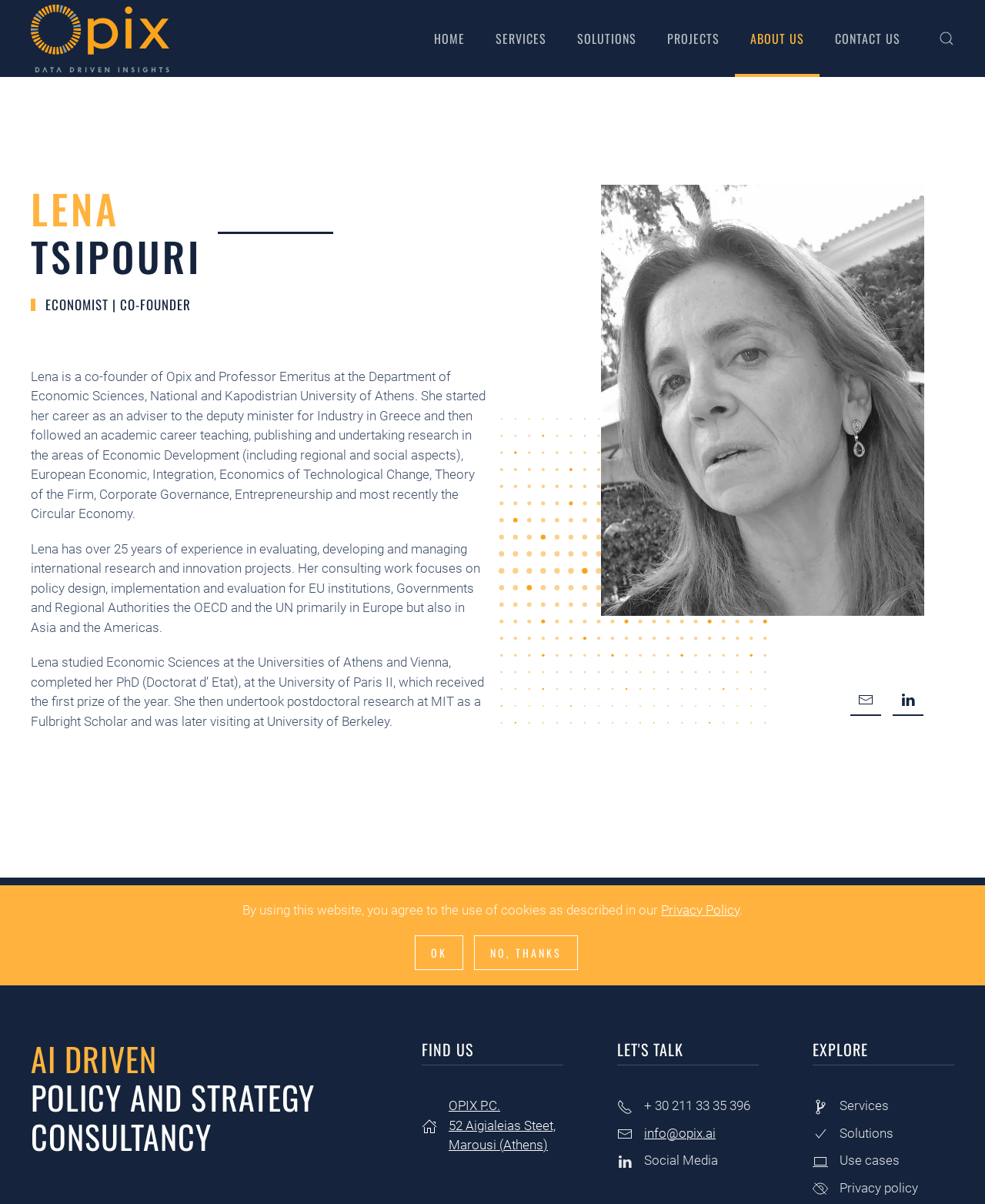Elaborate on the webpage's design and content in a detailed caption.

This webpage is about Opix, a data-driven consulting and business intelligence company. At the top left corner, there is a link to skip to the main content and a link to go back to the home page, accompanied by the Opix logo. 

Below these links, there is a navigation menu with links to different sections of the website, including HOME, SERVICES, SOLUTIONS, PROJECTS, ABOUT US, and CONTACT US. On the top right corner, there is a button to open a search function, accompanied by a small icon.

The main content of the webpage is divided into several sections. The first section is about Lena Tsipouri, the co-founder of Opix, with a heading and three paragraphs describing her background, experience, and education. 

Below Lena's profile, there are three sections with headings: AI DRIVEN POLICY AND STRATEGY CONSULTANCY, FIND US, and LET'S TALK. The FIND US section contains the company's address and contact information, including phone number and email. The LET'S TALK section has links to the company's social media profiles.

The EXPLORE section at the bottom of the page has links to different parts of the website, including Services, Solutions, Use cases, and Privacy policy. 

At the very bottom of the page, there is a notice about the use of cookies, with a link to the Privacy Policy. There are also two buttons, OK and NO, THANKS, likely related to the cookie policy.